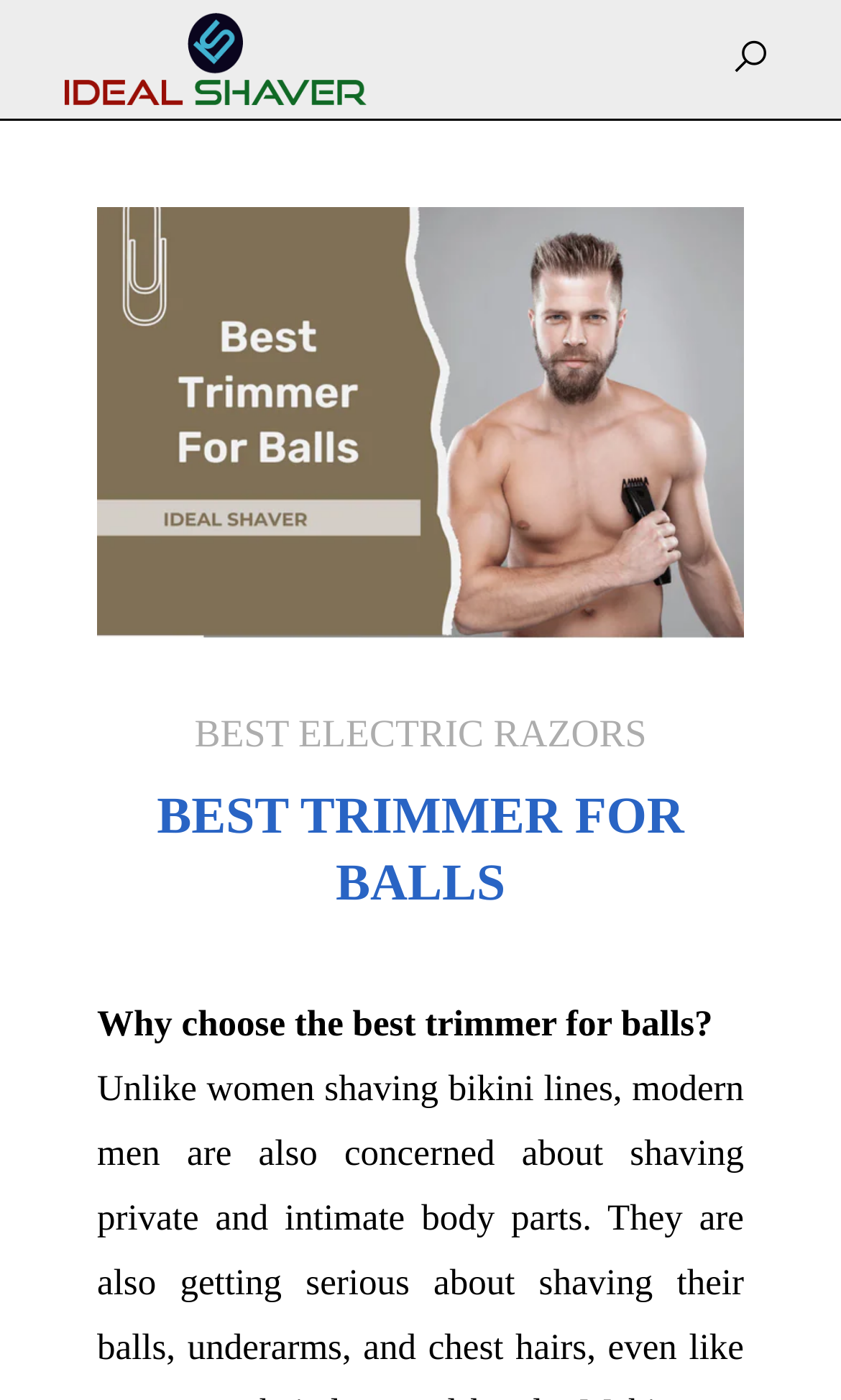Determine the bounding box for the UI element that matches this description: "alt="IDEAL SHAVER"".

[0.077, 0.025, 0.436, 0.055]